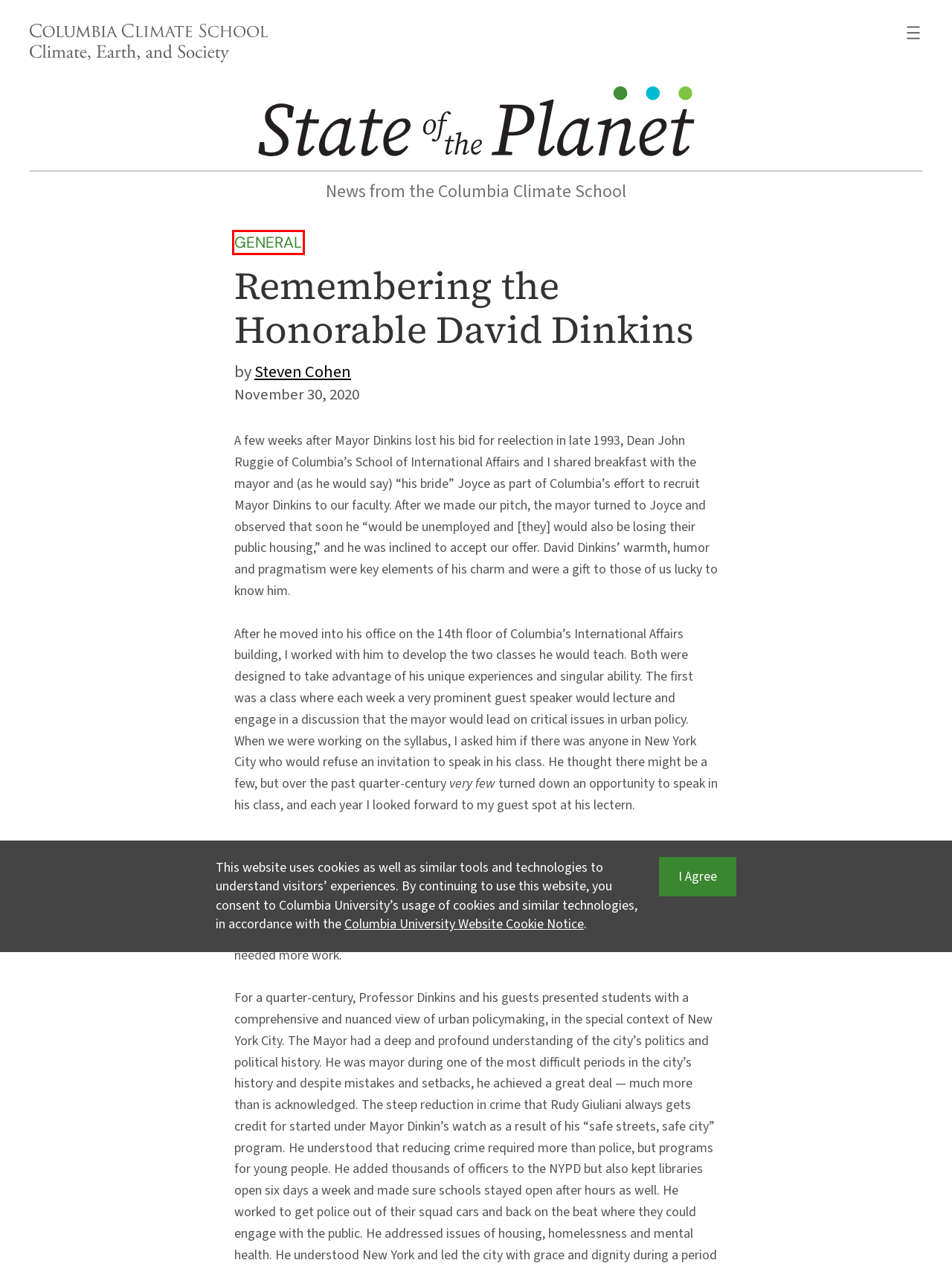You have a screenshot of a webpage with an element surrounded by a red bounding box. Choose the webpage description that best describes the new page after clicking the element inside the red bounding box. Here are the candidates:
A. Ask a Question / Suggest a Story – State of the Planet
B. General – State of the Planet
C. State of the Planet – News from the Columbia Climate School
D. Mayor David Dinkins – State of the Planet
E. At the Concession Stand | WNYC | New York Public Radio, Podcasts, Live Streaming Radio, News
F. history of New York City – State of the Planet
G. Privacy – State of the Planet
H. Steven Cohen – State of the Planet

B